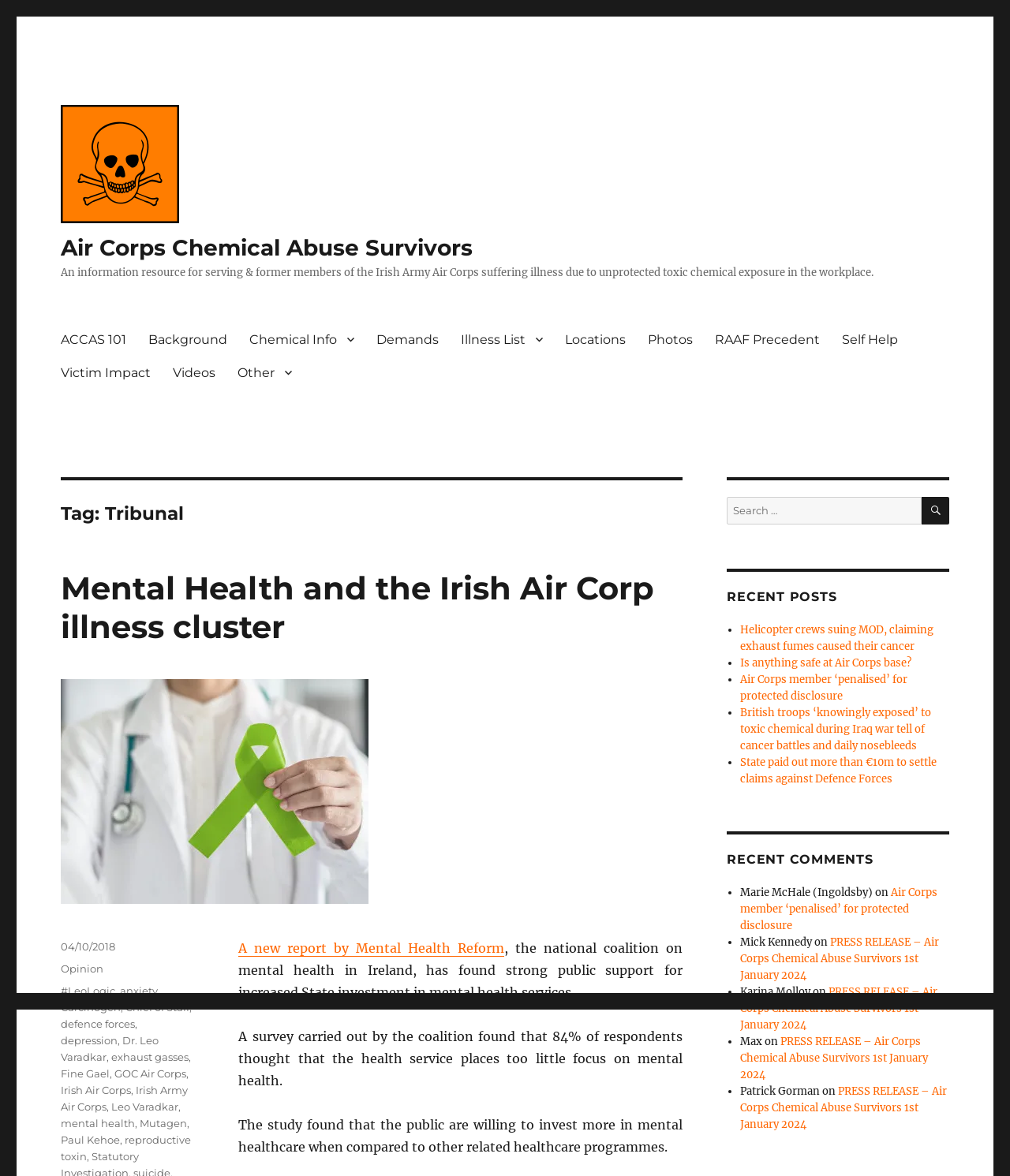Determine the bounding box coordinates for the clickable element required to fulfill the instruction: "View the 'Recent Posts'". Provide the coordinates as four float numbers between 0 and 1, i.e., [left, top, right, bottom].

[0.72, 0.5, 0.94, 0.514]